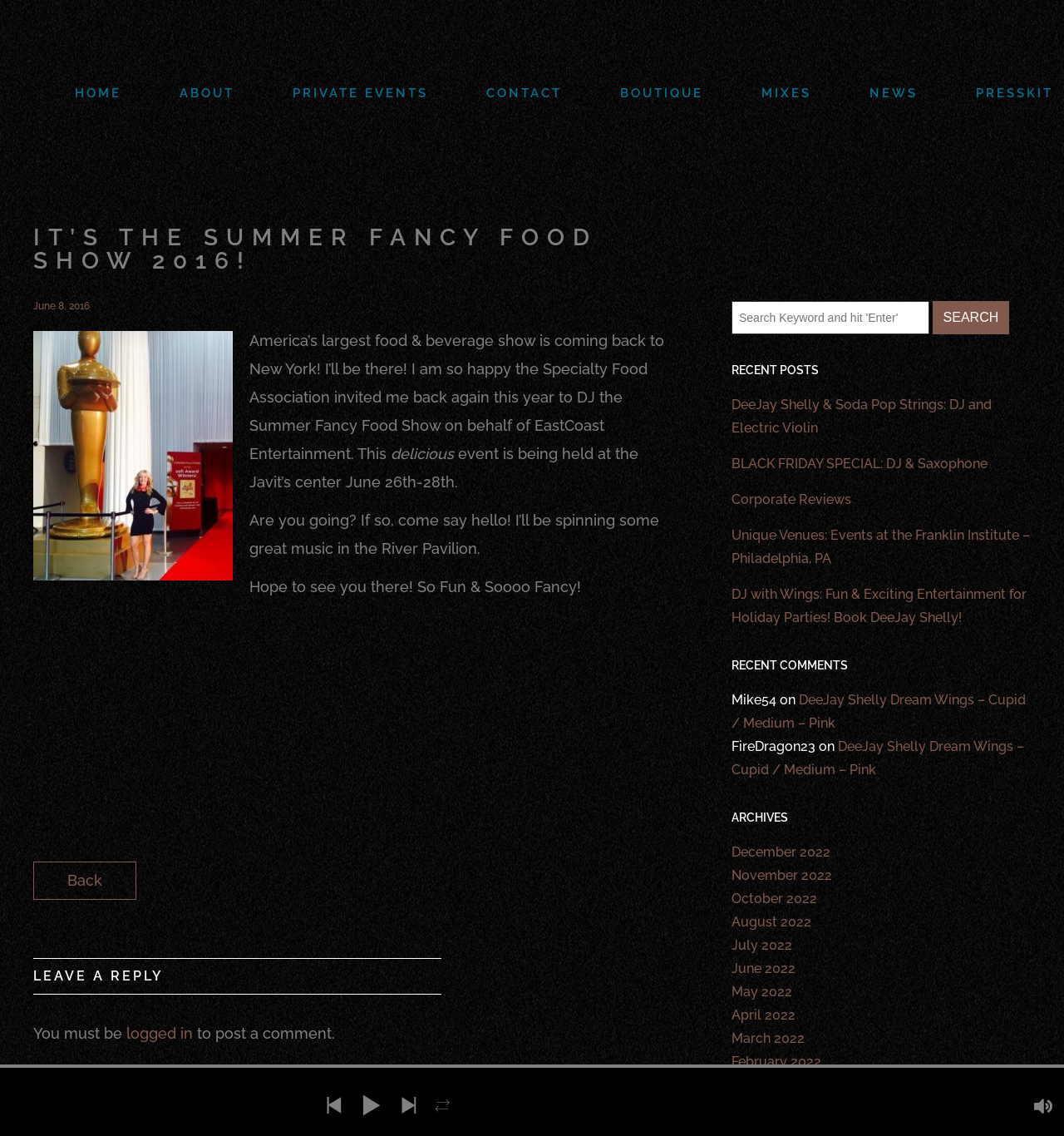Pinpoint the bounding box coordinates of the clickable area needed to execute the instruction: "Click HOME". The coordinates should be specified as four float numbers between 0 and 1, i.e., [left, top, right, bottom].

[0.059, 0.064, 0.126, 0.1]